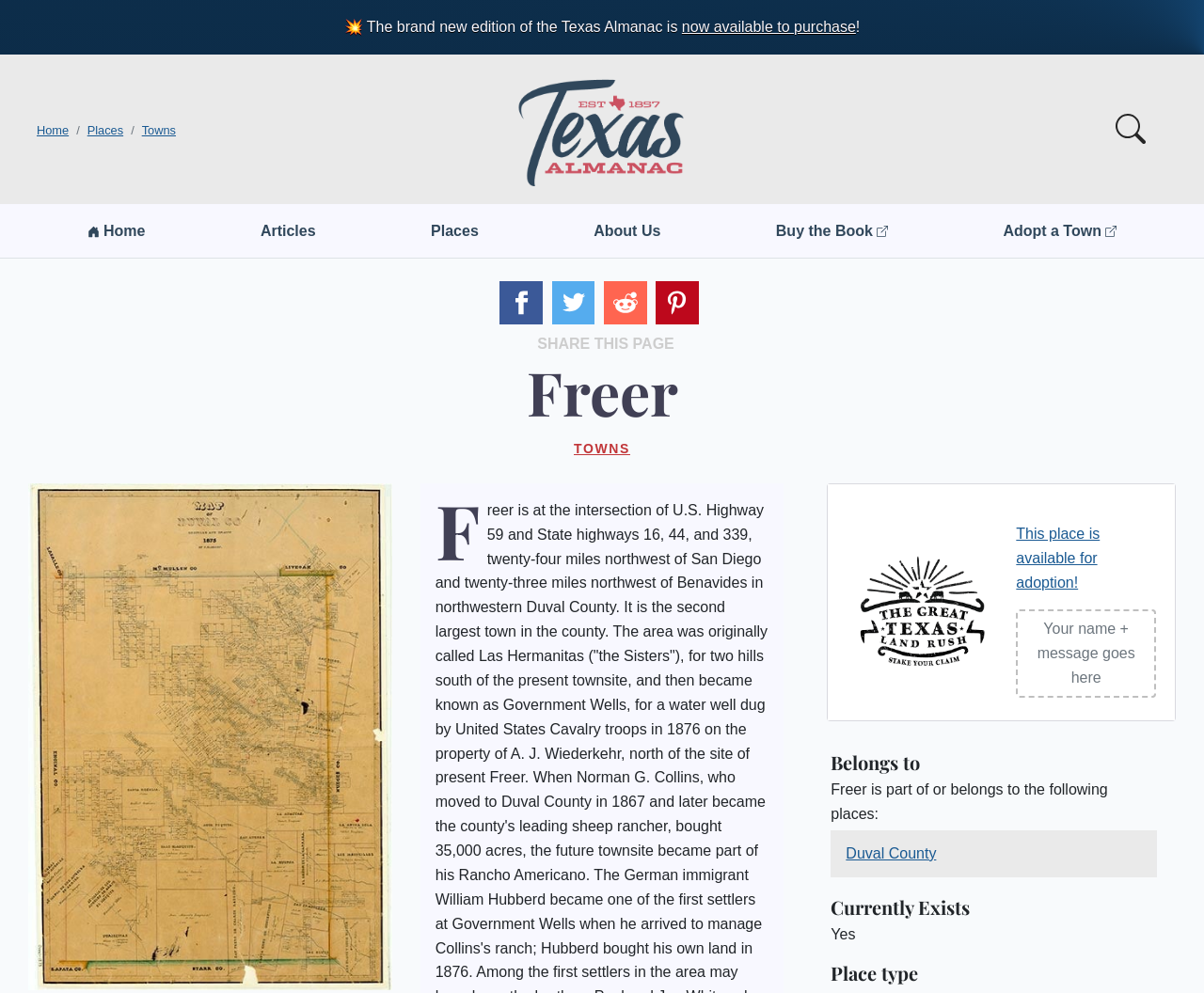What type of place is Freer?
Please provide a comprehensive answer based on the contents of the image.

The type of place Freer is can be inferred from the navigation breadcrumbs at the top of the webpage, which includes a link to 'Towns'. Additionally, the description list detail mentions 'This place is available for adoption!', which further supports the conclusion that Freer is a town.